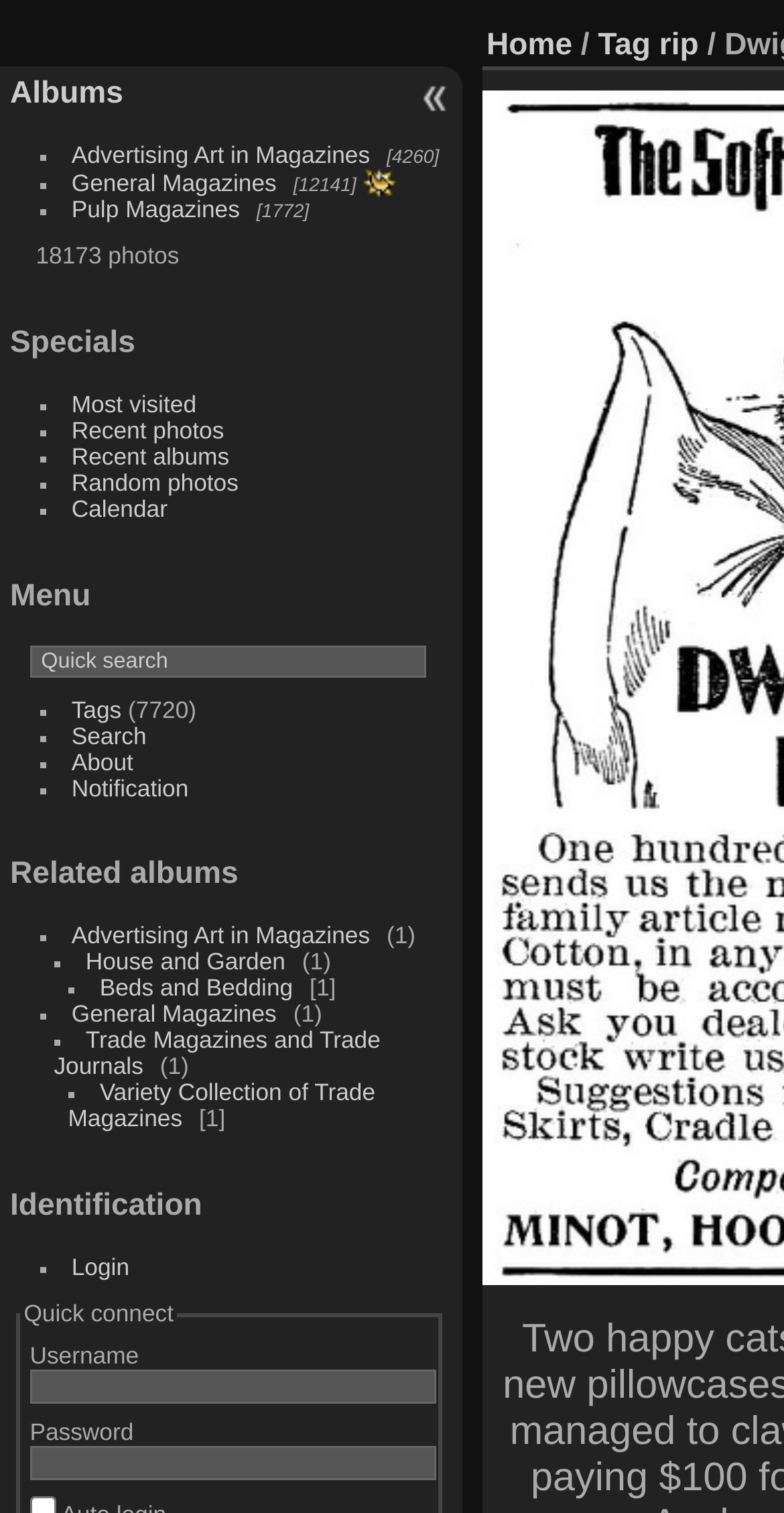Given the content of the image, can you provide a detailed answer to the question?
How many photos are there in total?

I found the answer by looking at the StaticText element '18173 photos' which displays the total number of photos.